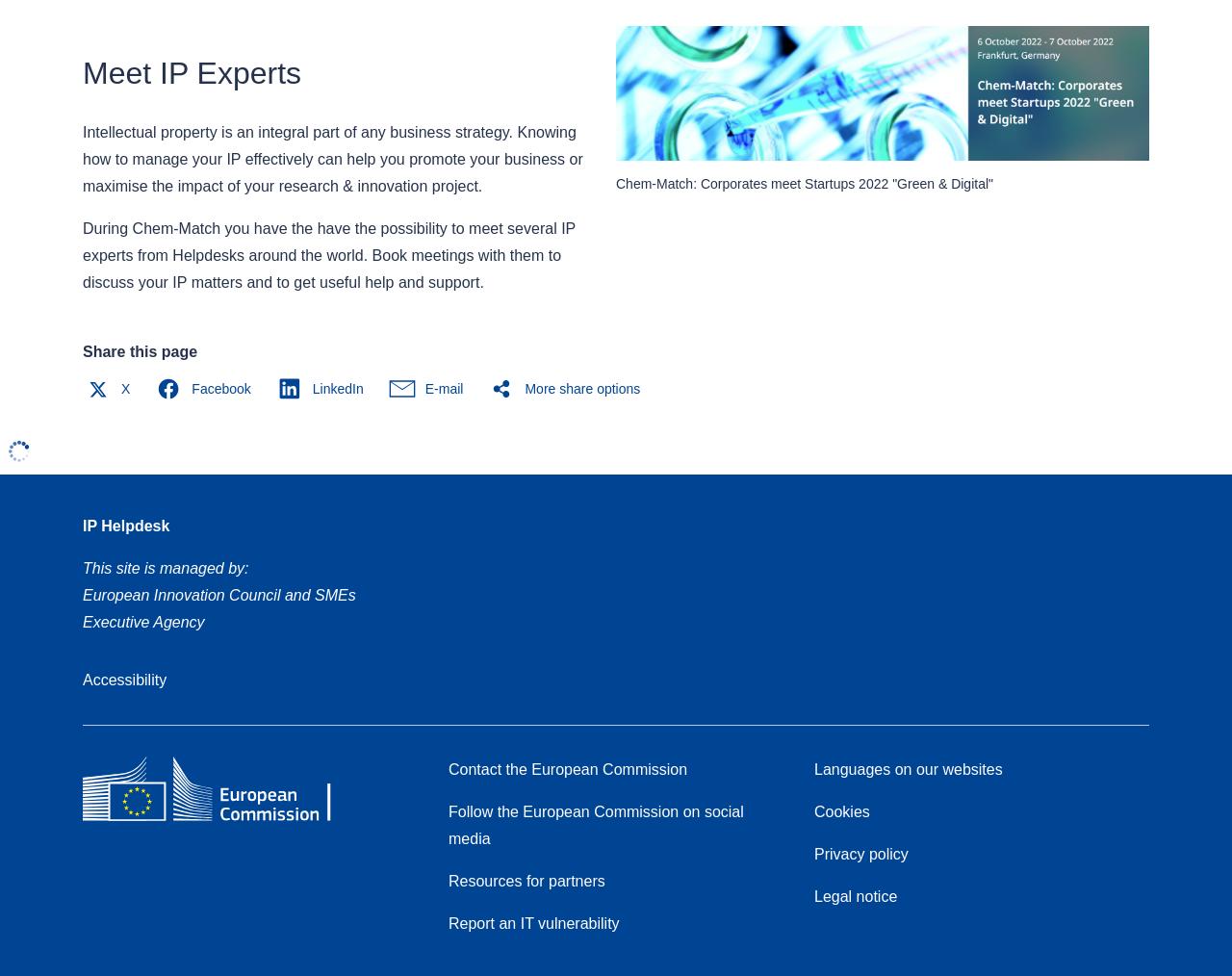Please find the bounding box coordinates of the element's region to be clicked to carry out this instruction: "Click the Facebook button to share this page".

[0.124, 0.383, 0.213, 0.414]